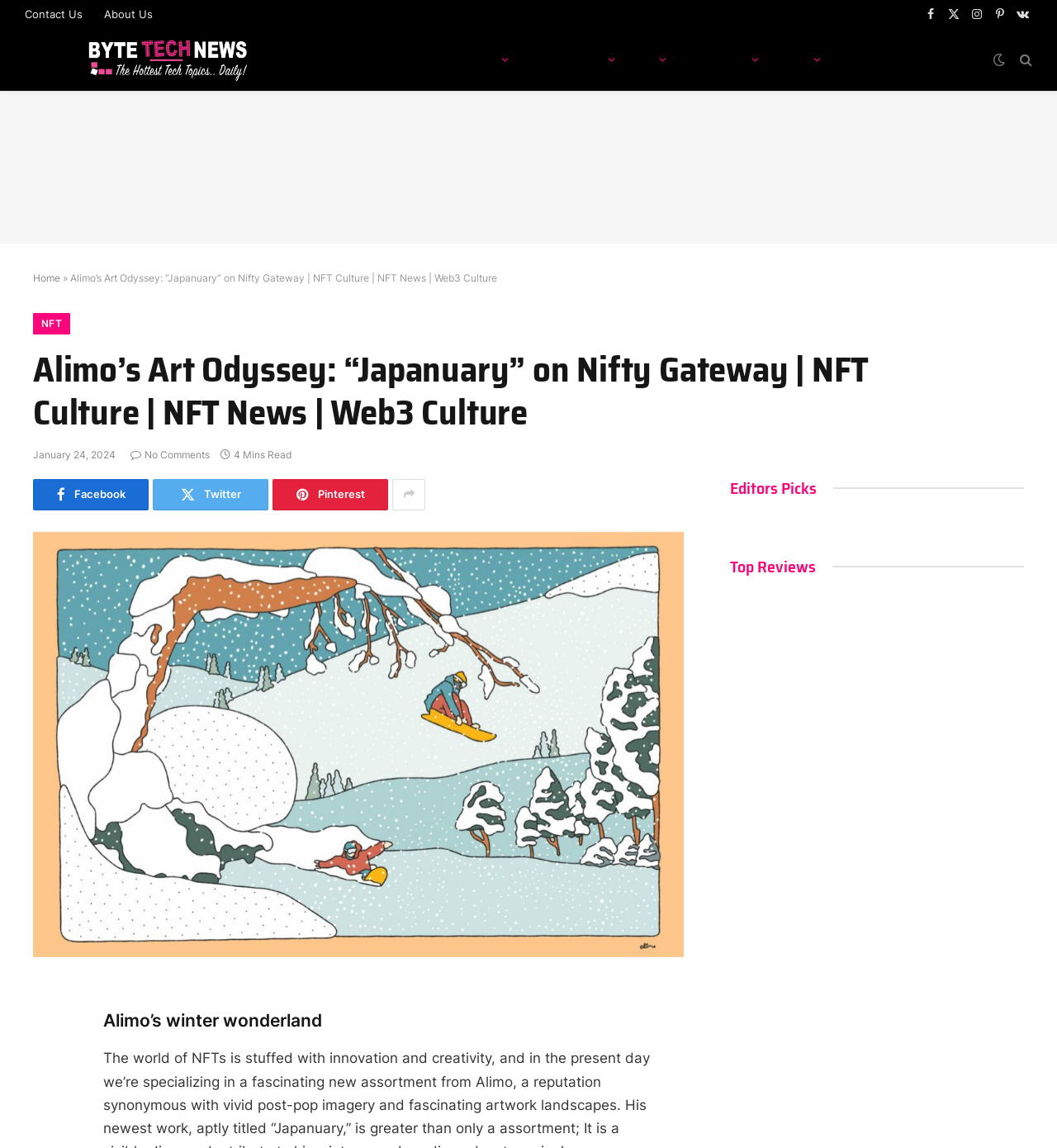Extract the main heading from the webpage content.

Alimo’s Art Odyssey: “Japanuary” on Nifty Gateway | NFT Culture | NFT News | Web3 Culture